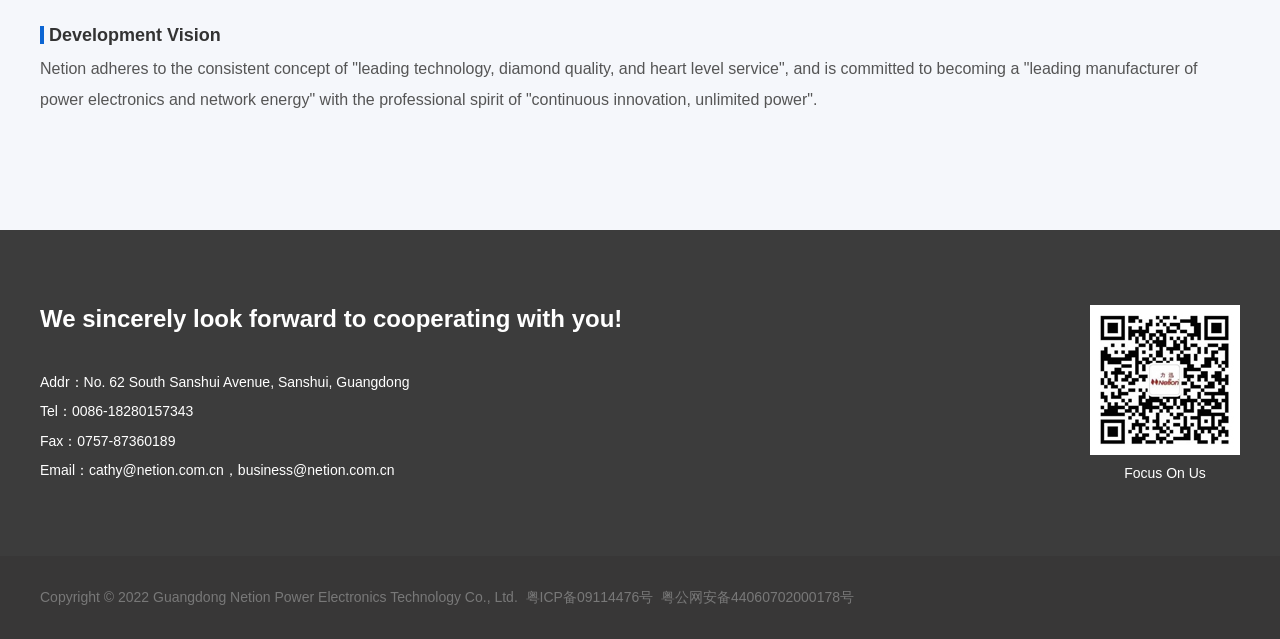What is the company's address?
Using the image as a reference, give an elaborate response to the question.

The company's address is mentioned in the fourth StaticText element, which provides the exact location as 'No. 62 South Sanshui Avenue, Sanshui, Guangdong'.